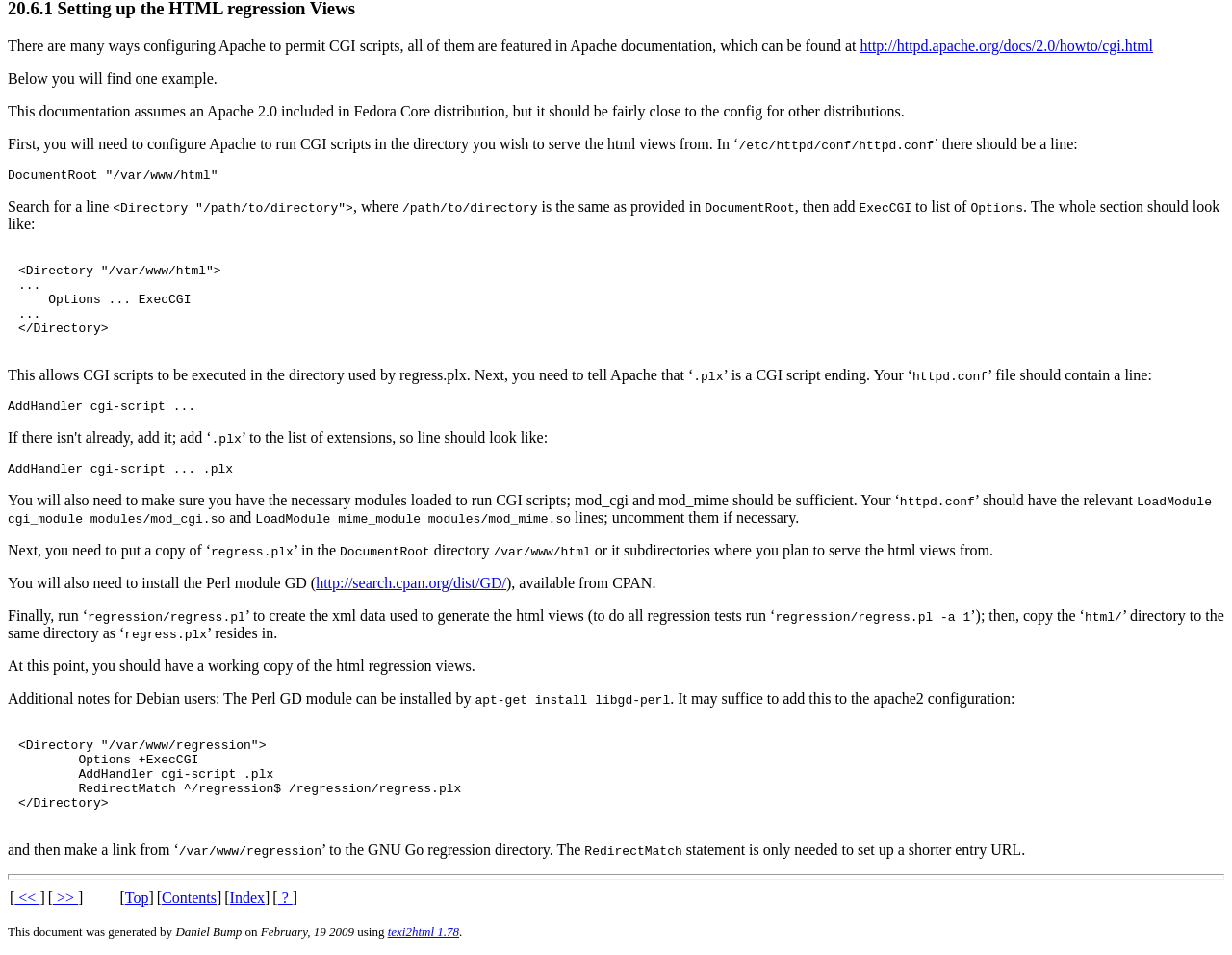Find the bounding box coordinates of the clickable area required to complete the following action: "follow the link to Apache documentation".

[0.698, 0.04, 0.936, 0.057]